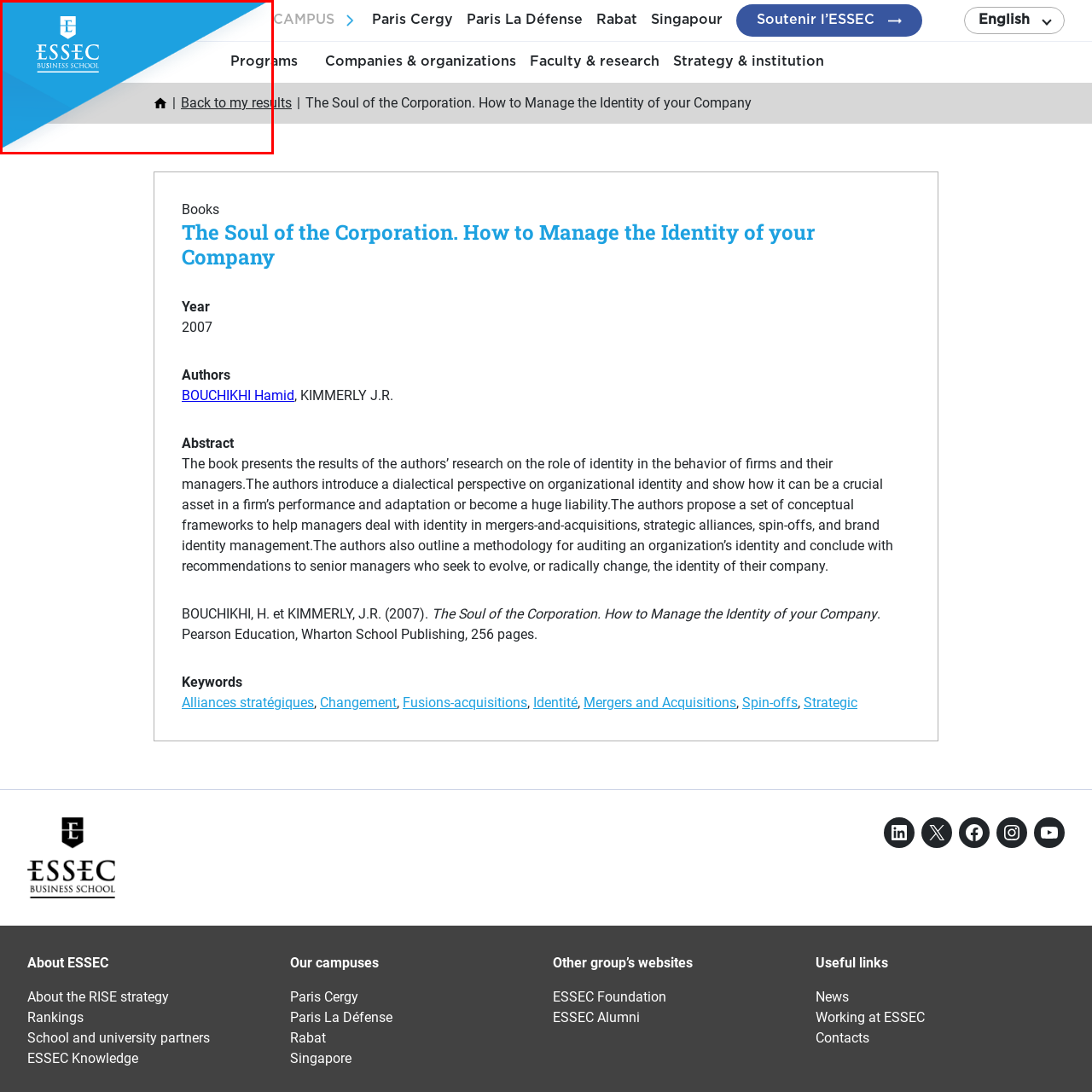What does the navigation hint suggest?
Analyze the content within the red bounding box and offer a detailed answer to the question.

The navigation hint 'Back to my results' suggests that the webpage has a user-friendly interface, which enables users to easily navigate within the site and access their previous results, thereby enhancing the overall user experience.